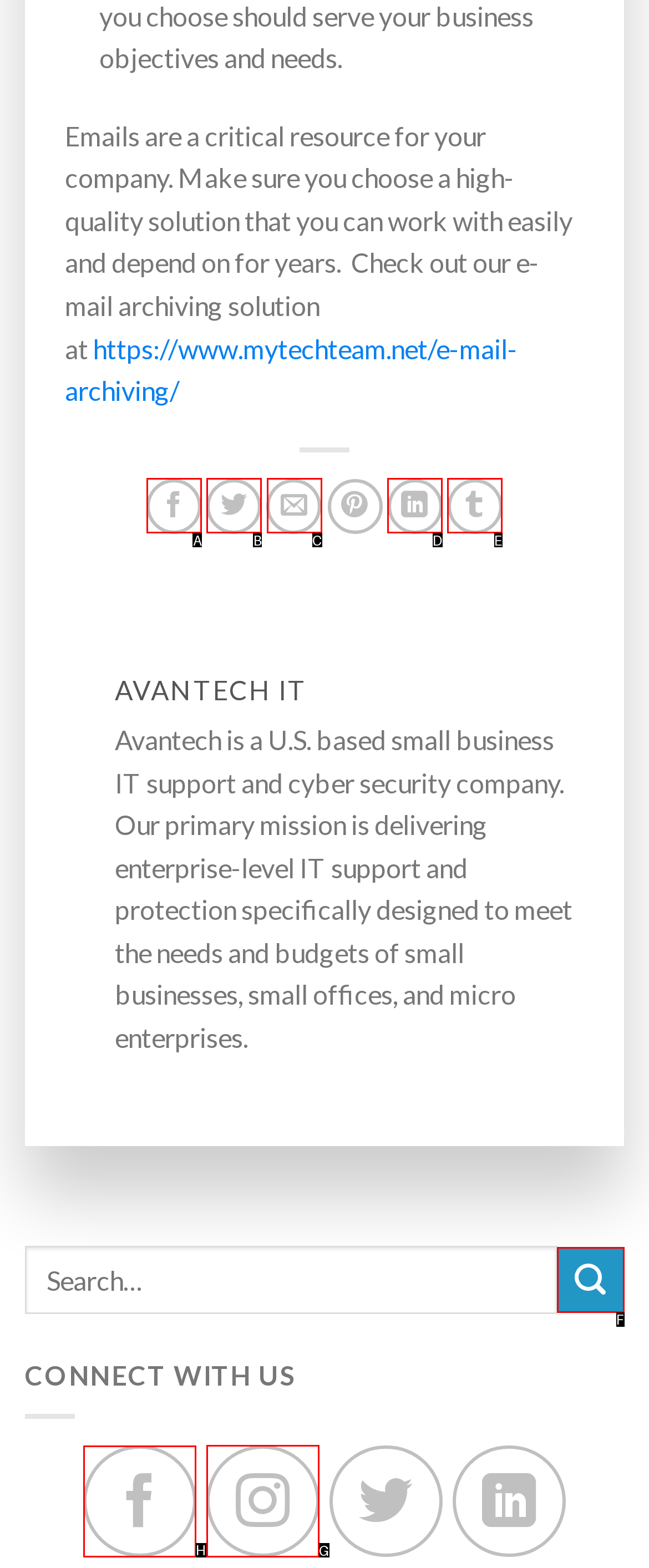Identify the correct UI element to click for this instruction: Follow on Facebook
Respond with the appropriate option's letter from the provided choices directly.

H